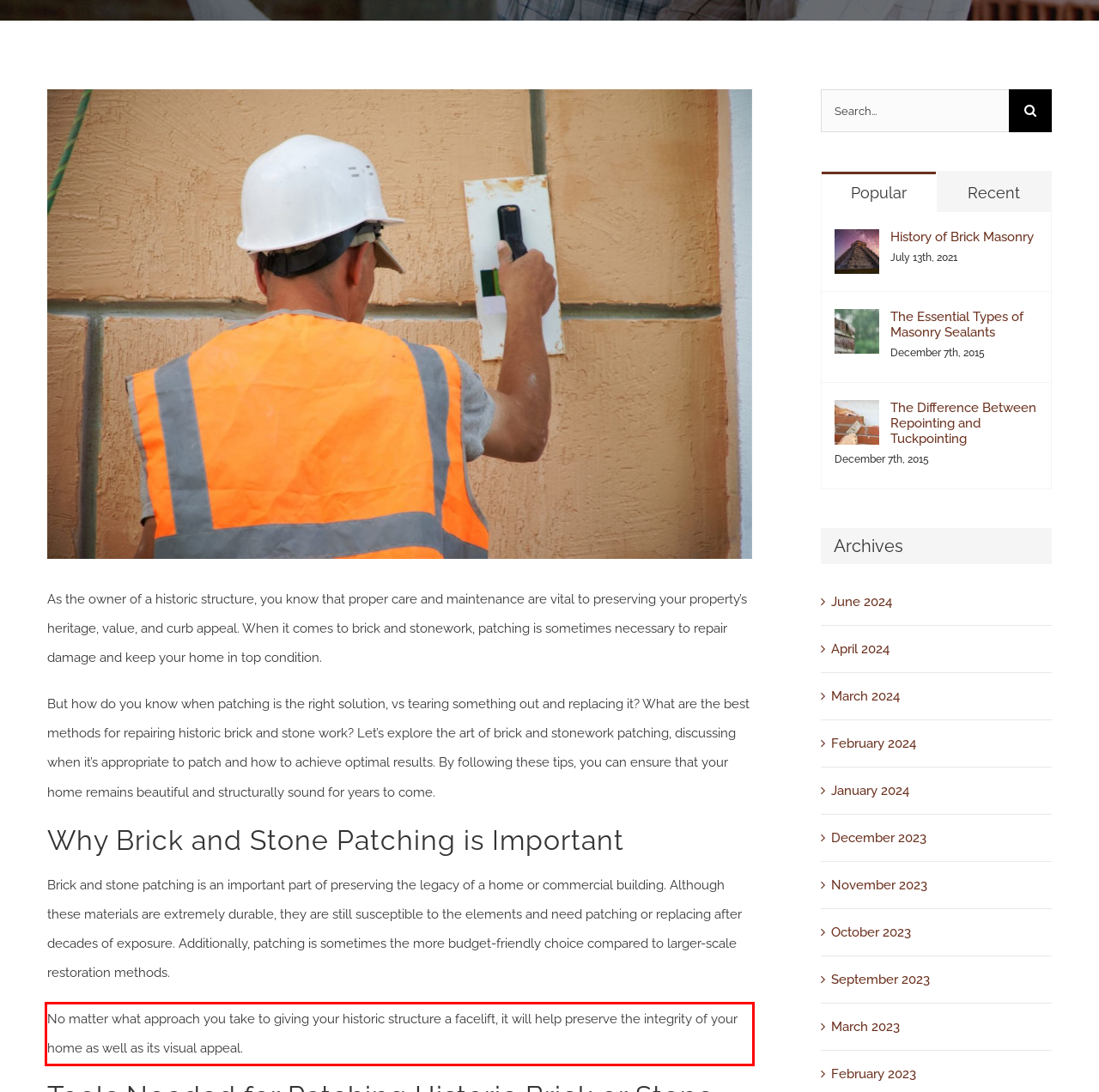Identify and extract the text within the red rectangle in the screenshot of the webpage.

No matter what approach you take to giving your historic structure a facelift, it will help preserve the integrity of your home as well as its visual appeal.